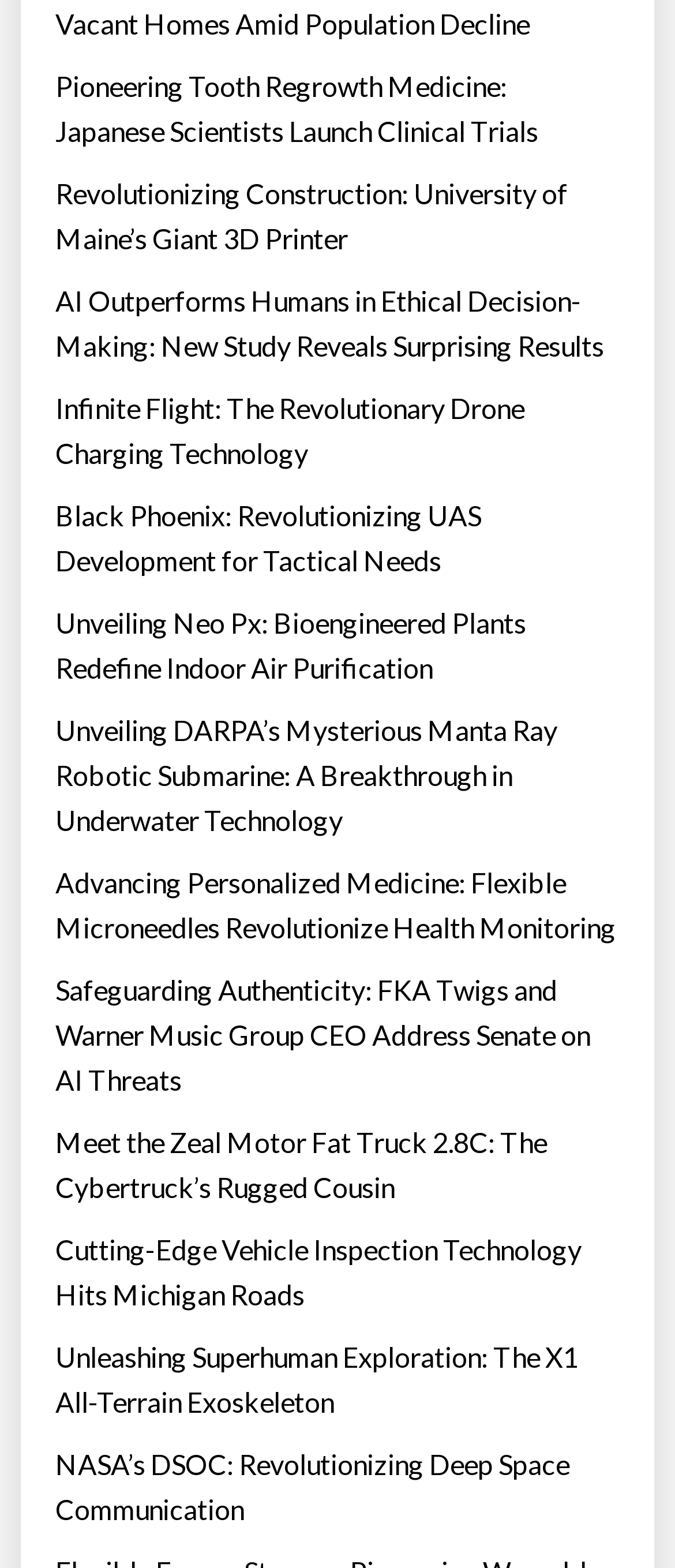Identify the bounding box coordinates of the clickable region necessary to fulfill the following instruction: "Read about pioneering tooth regrowth medicine". The bounding box coordinates should be four float numbers between 0 and 1, i.e., [left, top, right, bottom].

[0.082, 0.041, 0.918, 0.099]